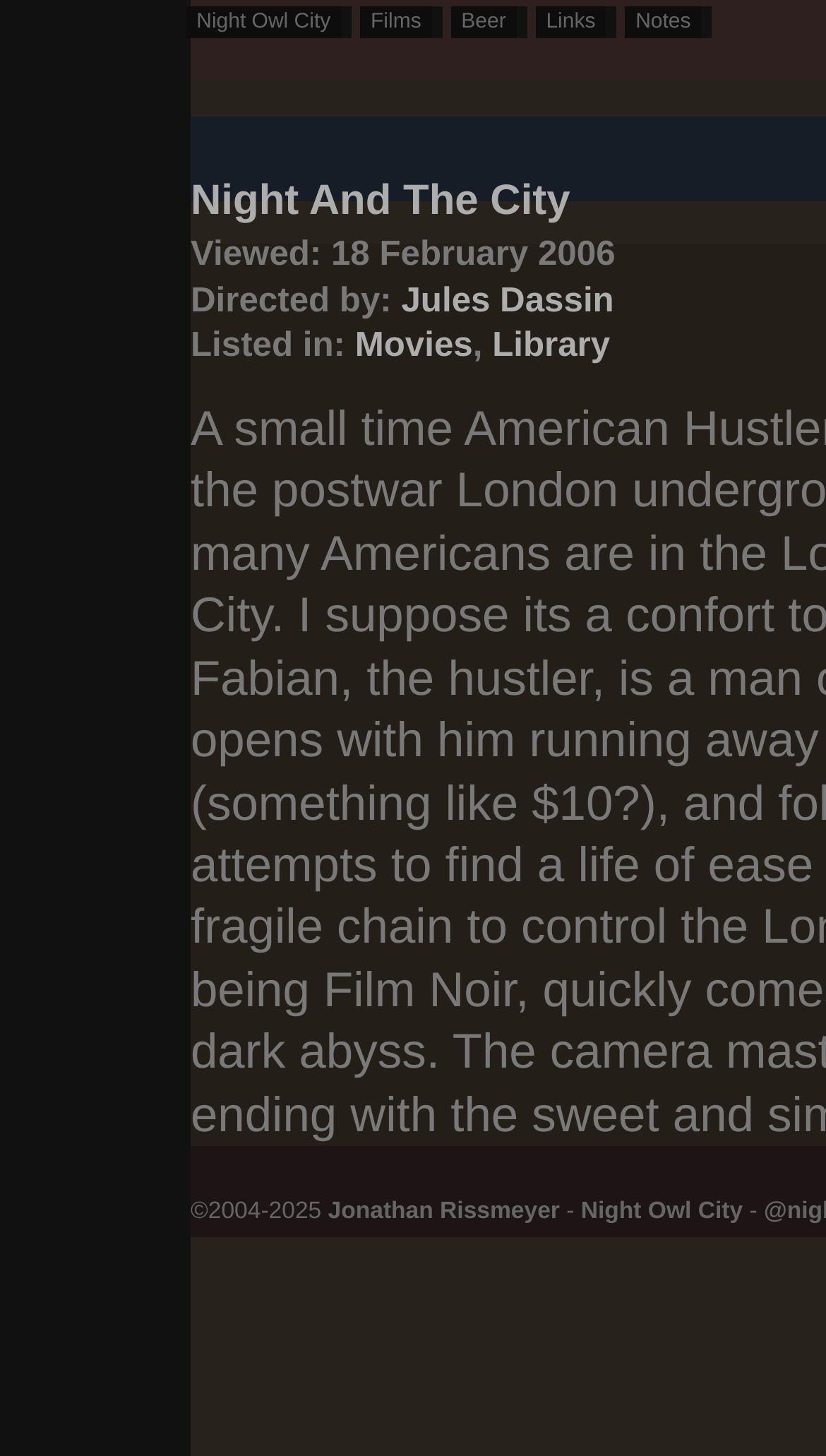What is the category of the movie 'Night And The City'? From the image, respond with a single word or brief phrase.

Movies, Library